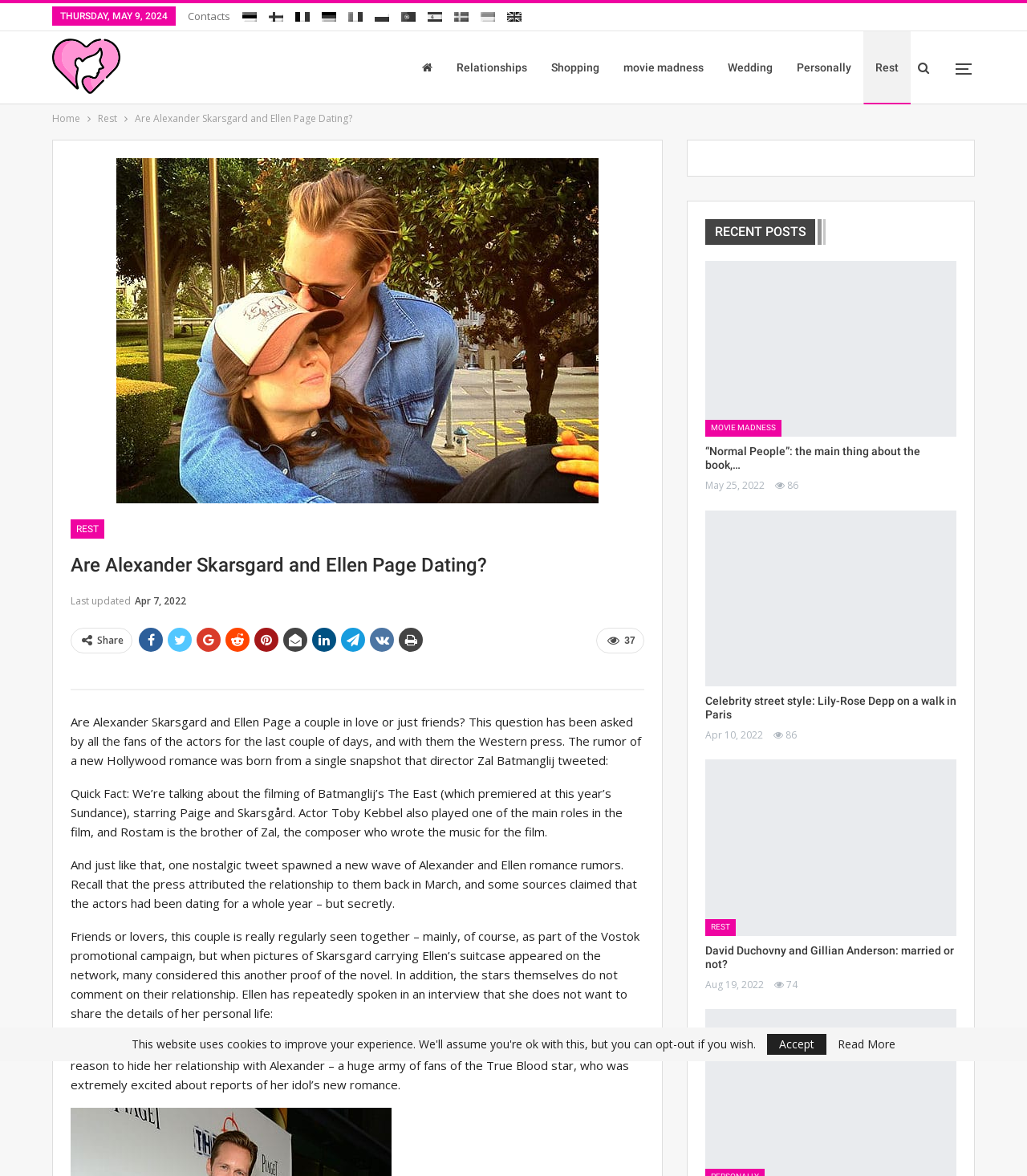Based on the element description Read More, identify the bounding box coordinates for the UI element. The coordinates should be in the format (top-left x, top-left y, bottom-right x, bottom-right y) and within the 0 to 1 range.

[0.816, 0.883, 0.872, 0.893]